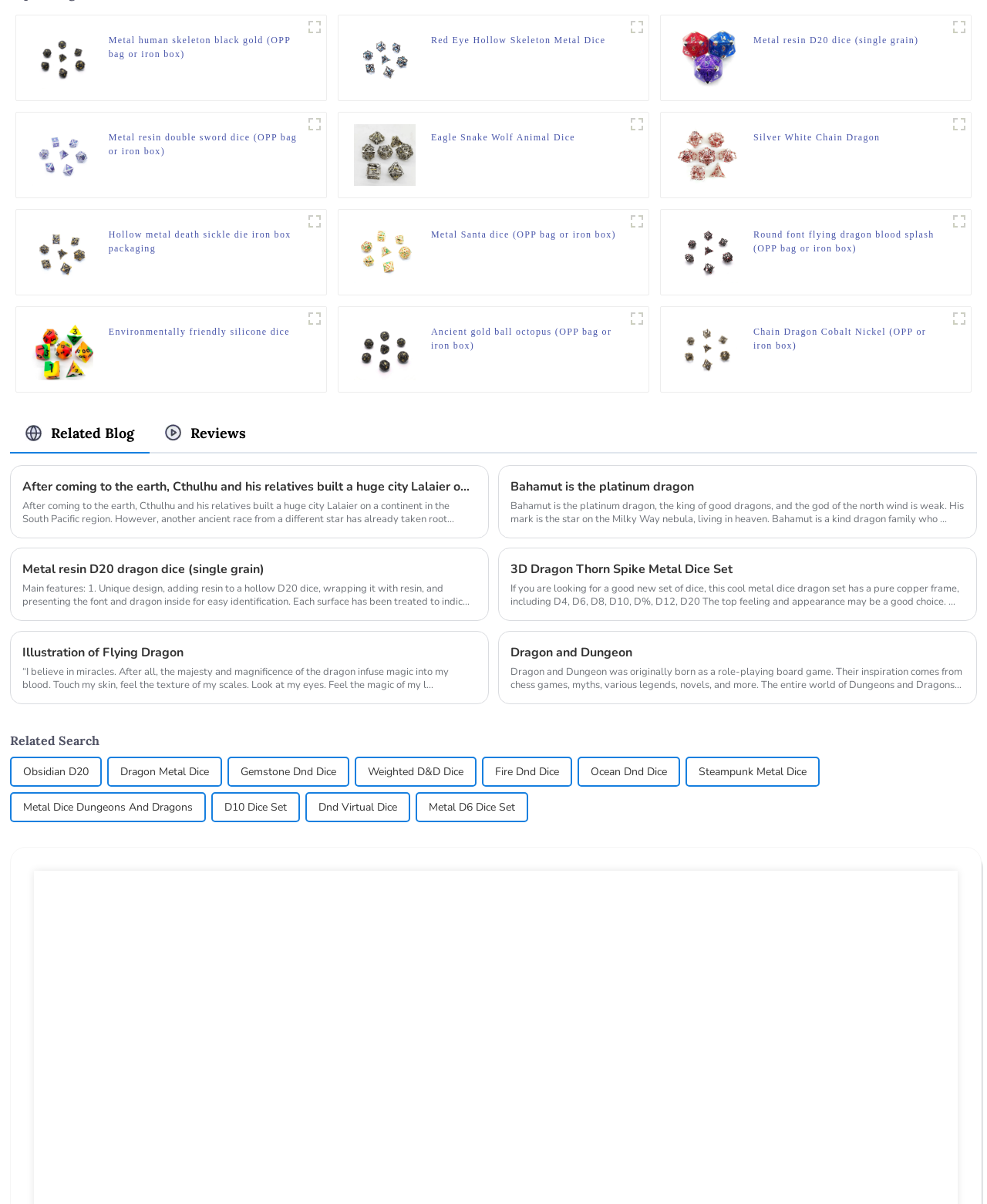Please identify the coordinates of the bounding box that should be clicked to fulfill this instruction: "See Eagle Snake Wolf Animal Dice image".

[0.358, 0.103, 0.421, 0.155]